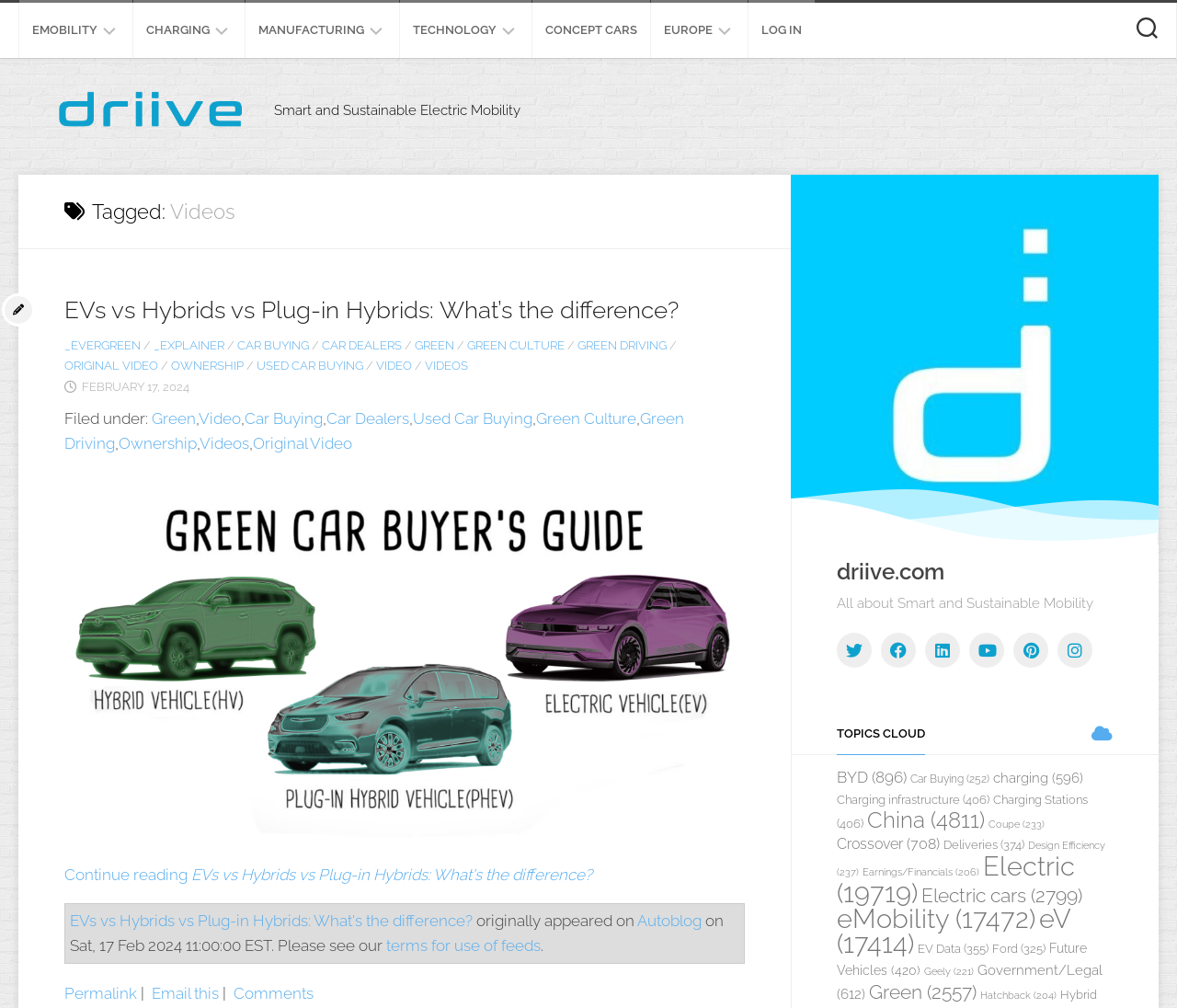Could you provide the bounding box coordinates for the portion of the screen to click to complete this instruction: "Click on the EVs vs Hybrids vs Plug-in Hybrids: What’s the difference? link"?

[0.055, 0.293, 0.633, 0.324]